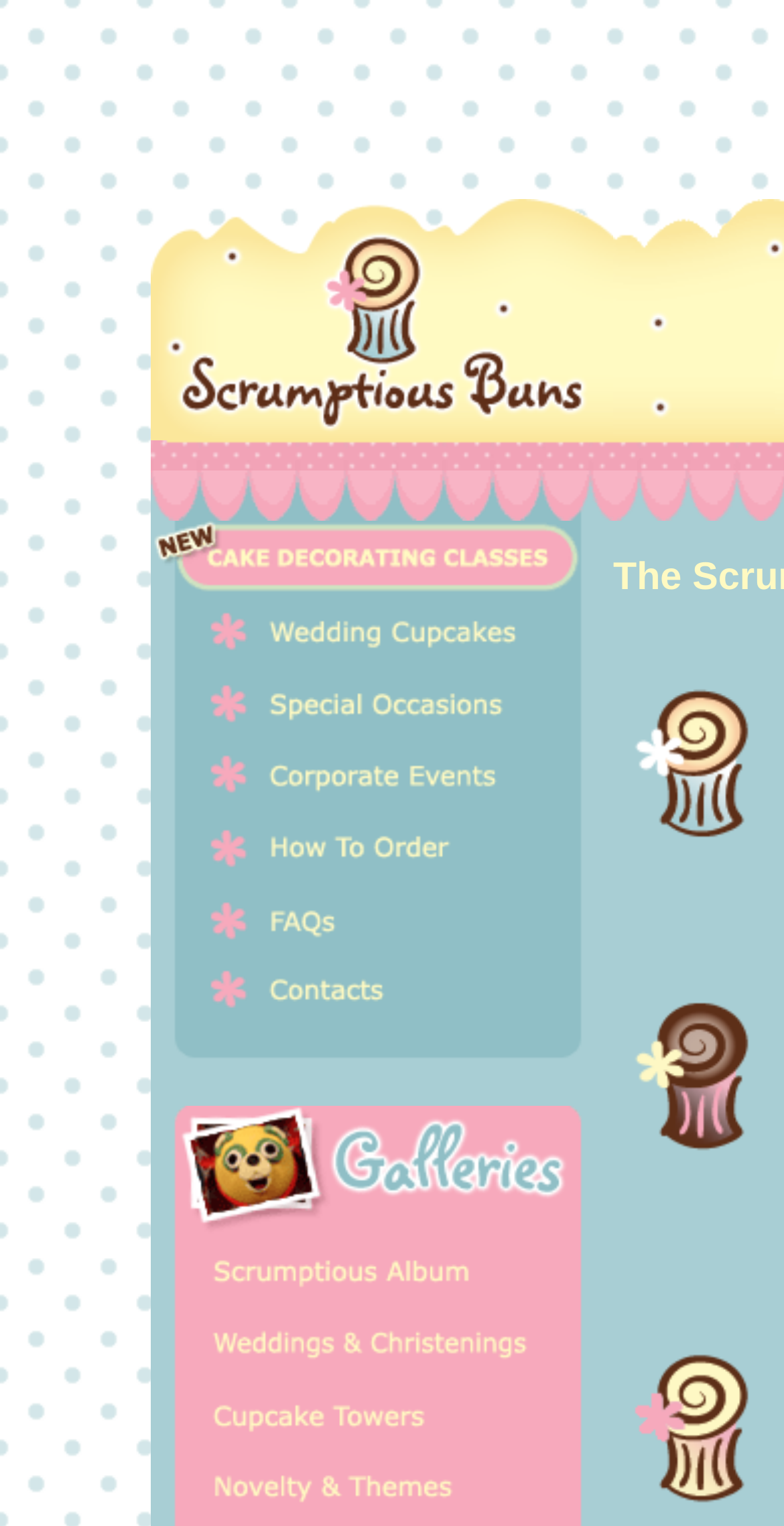Where are Scrumptious Buns based?
Answer briefly with a single word or phrase based on the image.

Norwich, Norfolk, UK